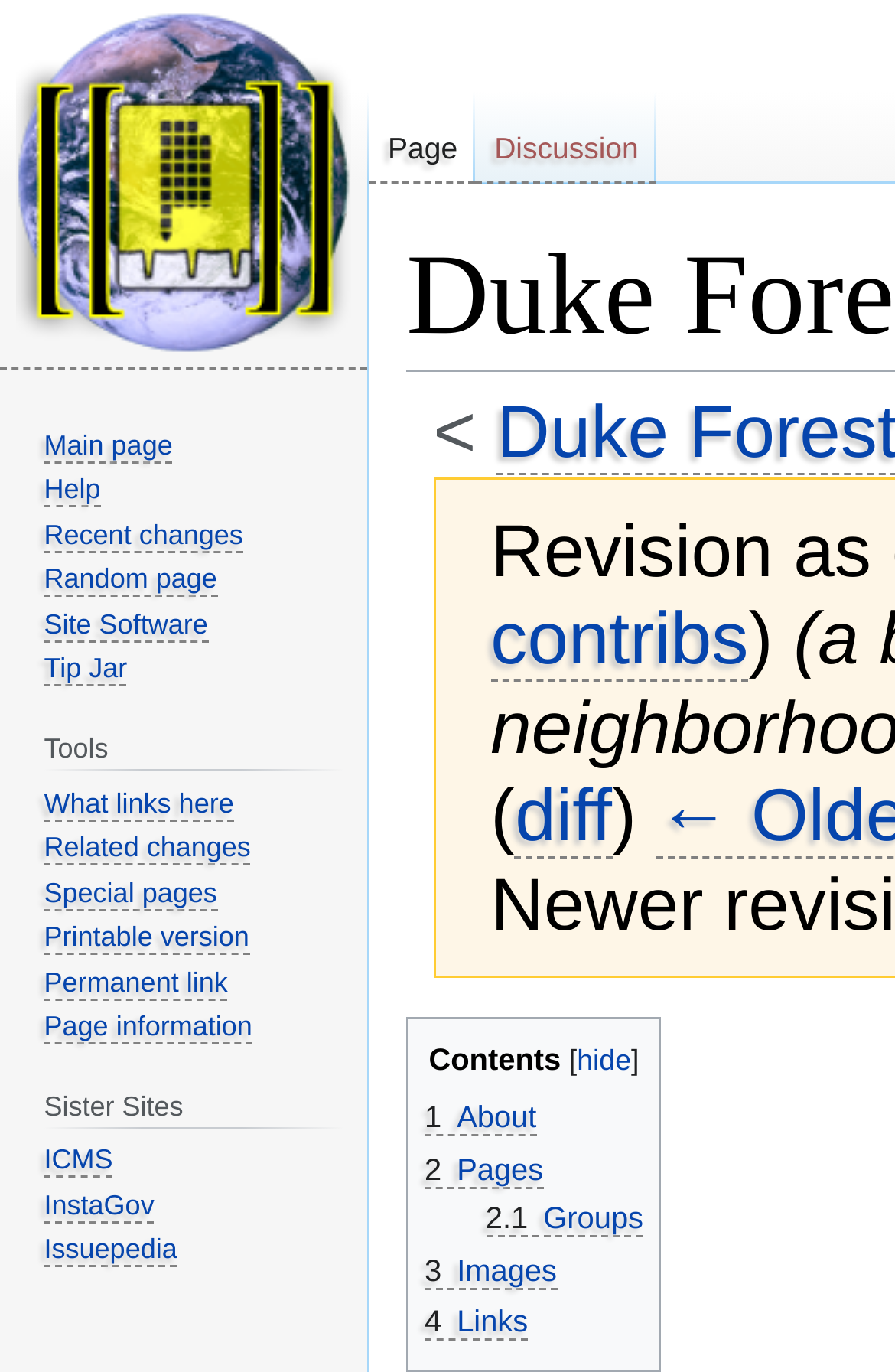Provide a thorough description of the webpage you see.

The webpage is about Duke Forest/area, with a focus on navigation and tools. At the top left, there is a link to "Visit the main page". Below it, there are two navigation sections: "Namespaces" and "Navigation". The "Namespaces" section contains links to "Page" and "Discussion", while the "Navigation" section has links to "Main page", "Help", "Recent changes", "Random page", "Site Software", and "Tip Jar".

To the right of these navigation sections, there is a heading "Contents" followed by links to "About", "Pages", "Images", and "Links". The "Pages" link has a sub-link to "Groups". 

At the top right, there are links to "contribs" and "diff", with a closing parenthesis symbol next to each link. Below these links, there are buttons to "Jump to navigation" and "Jump to search", with a "hide" button next to the "Jump to search" link.

Further down the page, there is a "Tools" section with links to "What links here", "Related changes", "Special pages", "Printable version", "Permanent link", and "Page information". Below the "Tools" section, there is a "Sister Sites" section with links to "ICMS", "InstaGov", and "Issuepedia".